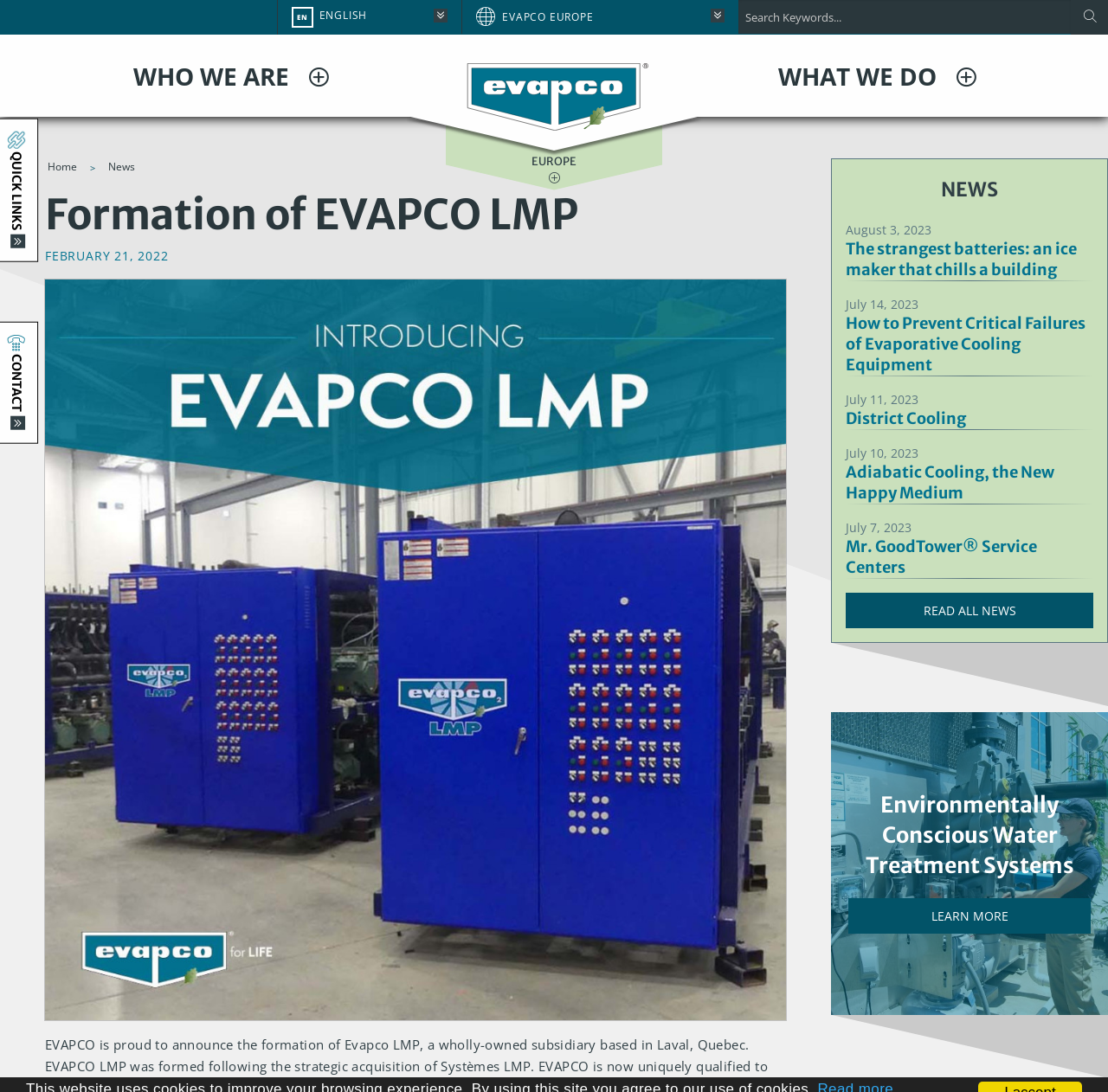Produce an elaborate caption capturing the essence of the webpage.

The webpage is about EVAPCO, a company that provides evaporative cooling solutions. At the top, there is a navigation bar with links to "Home", "WHO WE ARE", and "WHAT WE DO". Below the navigation bar, there is a search box with a "Search Keywords" textbox and an "Apply" button.

The main content of the page is divided into two sections. The left section has a heading "Formation of EVAPCO LMP" and an article with an image of "Evapco LMP" and a date "FEBRUARY 21, 2022". The right section has a heading "NEWS" and lists several news articles with dates ranging from July 7, 2023, to August 3, 2023. Each news article has a heading and a link to read more.

Below the news section, there is a heading "Environmentally Conscious Water Treatment Systems" and a link to "LEARN MORE". At the bottom of the page, there is a link to "READ ALL NEWS".

There are several buttons and links throughout the page, including a language dropdown menu, a site navigation menu, and links to different regions such as Brazil, North America, and South Africa.